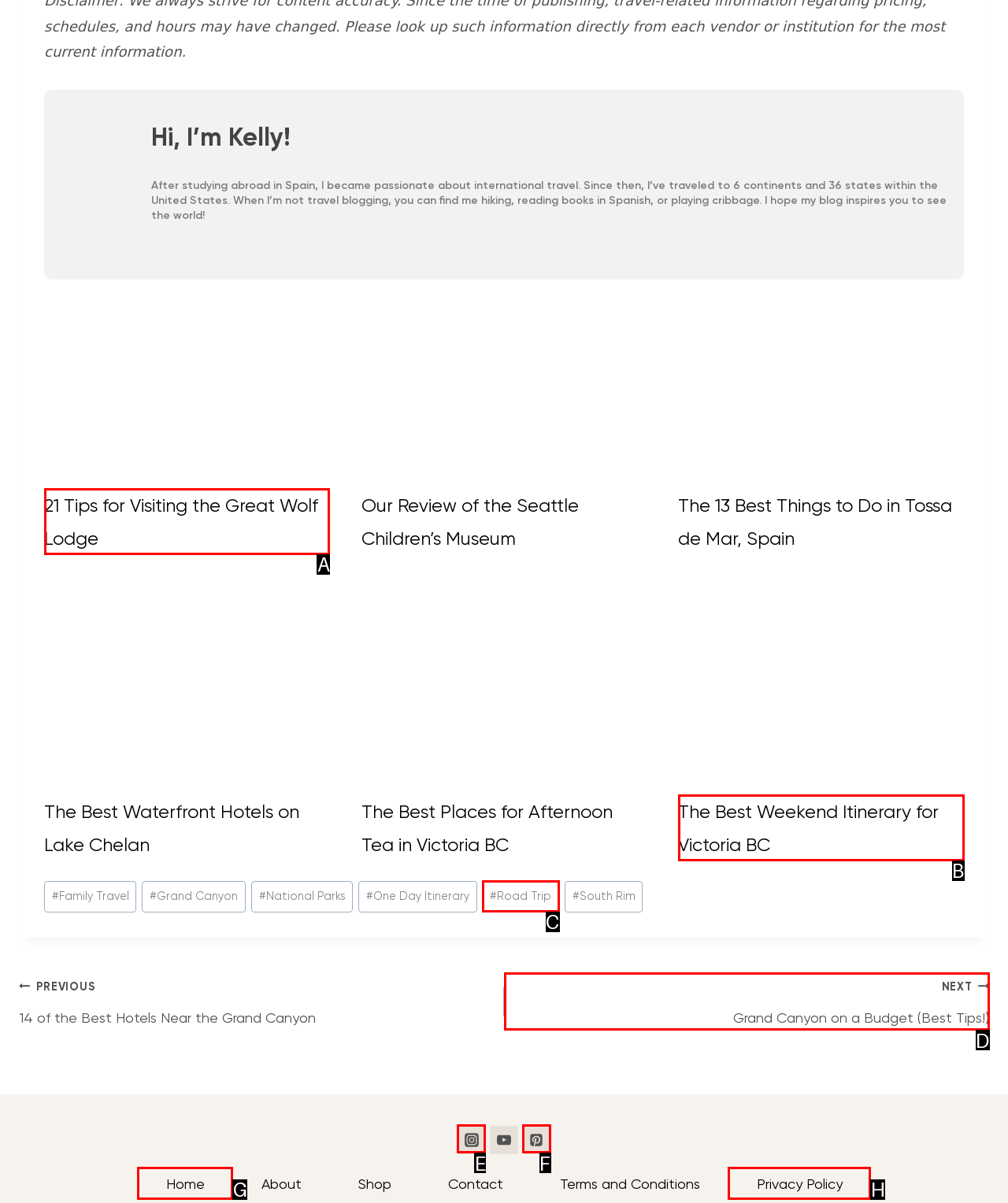Identify which HTML element to click to fulfill the following task: View the blog post about Great Wolf Lodge. Provide your response using the letter of the correct choice.

A